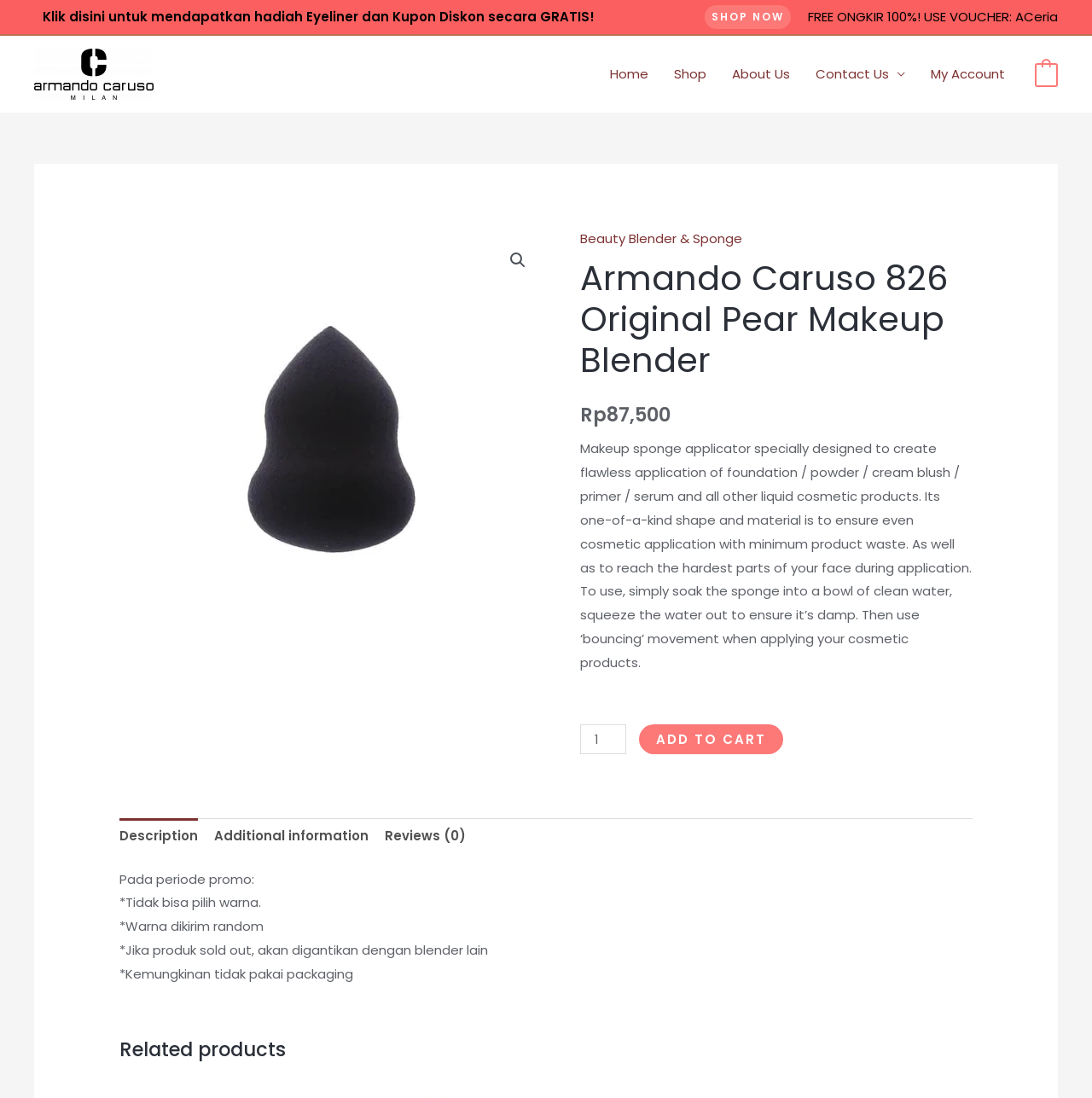Determine the bounding box coordinates of the clickable region to carry out the instruction: "Click the 'SHOP NOW' button".

[0.645, 0.005, 0.724, 0.026]